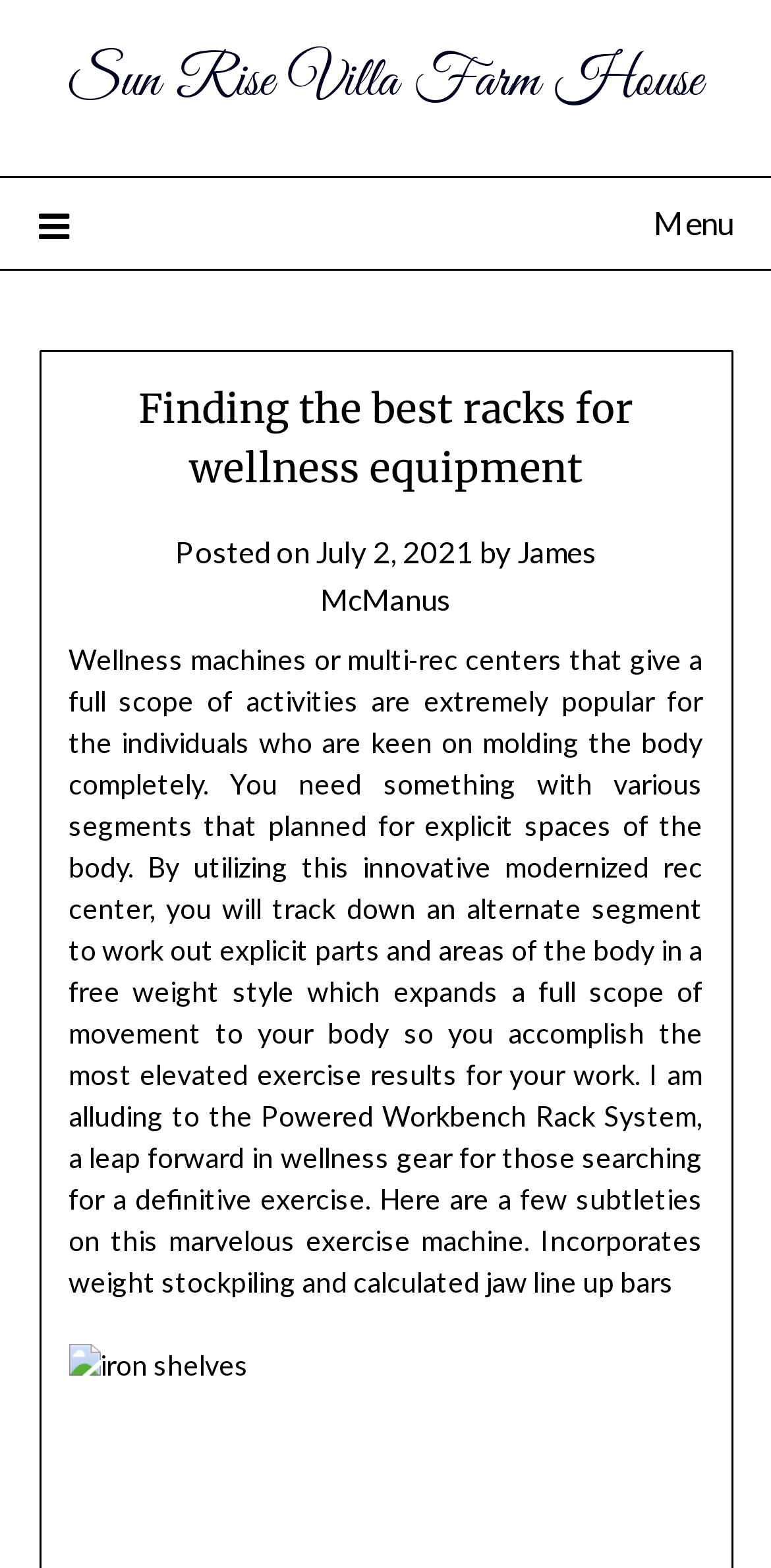Identify the bounding box for the element characterized by the following description: "Sun Rise Villa Farm House".

[0.09, 0.029, 0.91, 0.076]